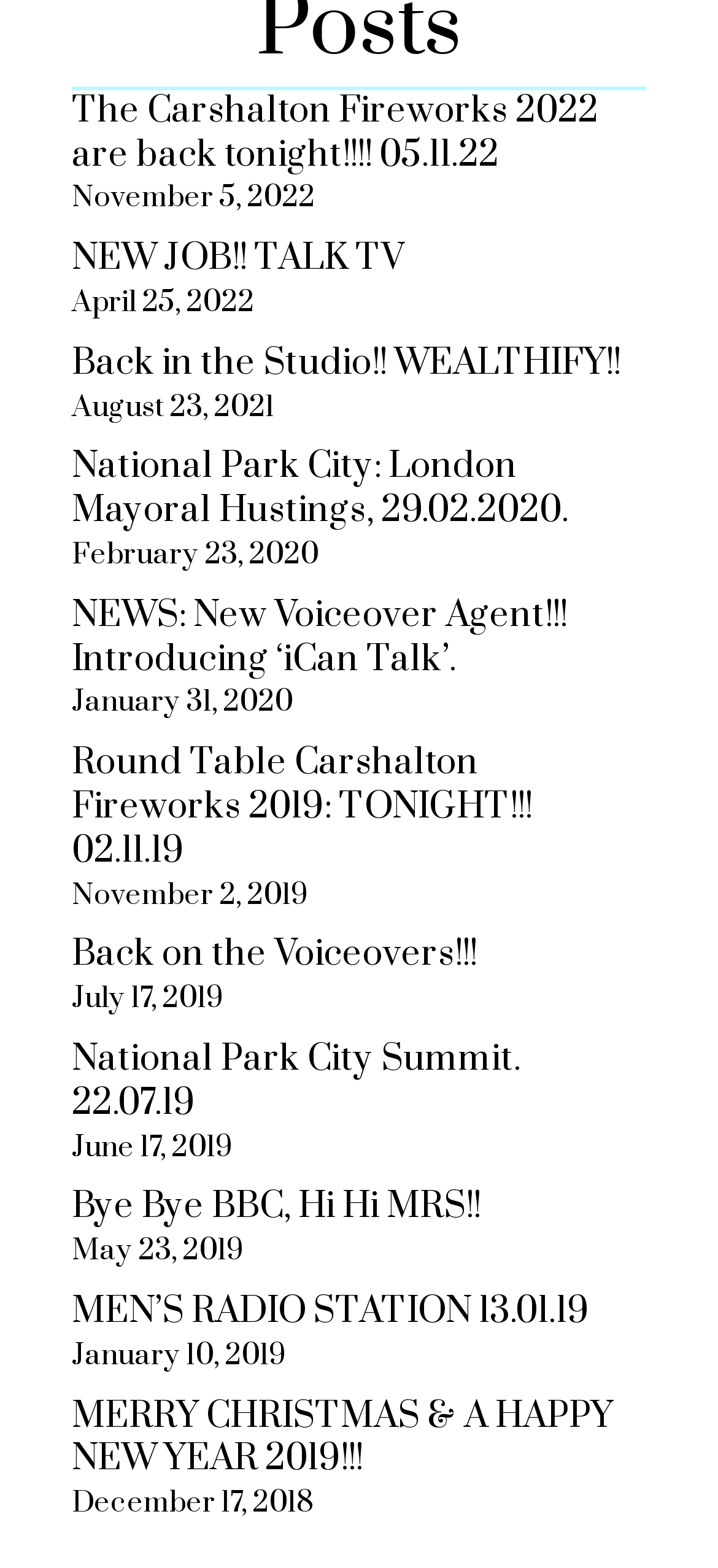What is the earliest date of an article on this webpage?
Please provide a single word or phrase answer based on the image.

December 17, 2018